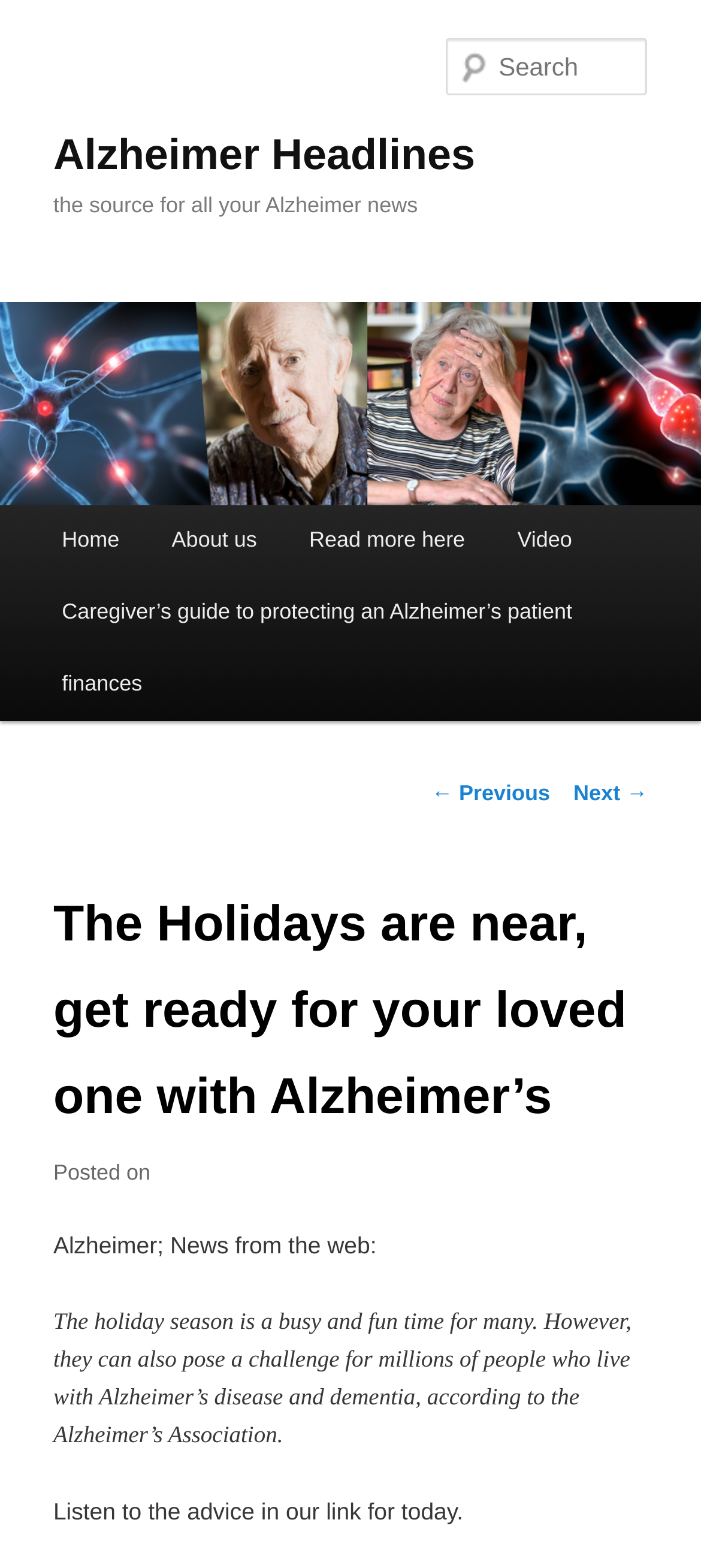What is the topic of the latest article?
Using the visual information, respond with a single word or phrase.

Holidays and Alzheimer's